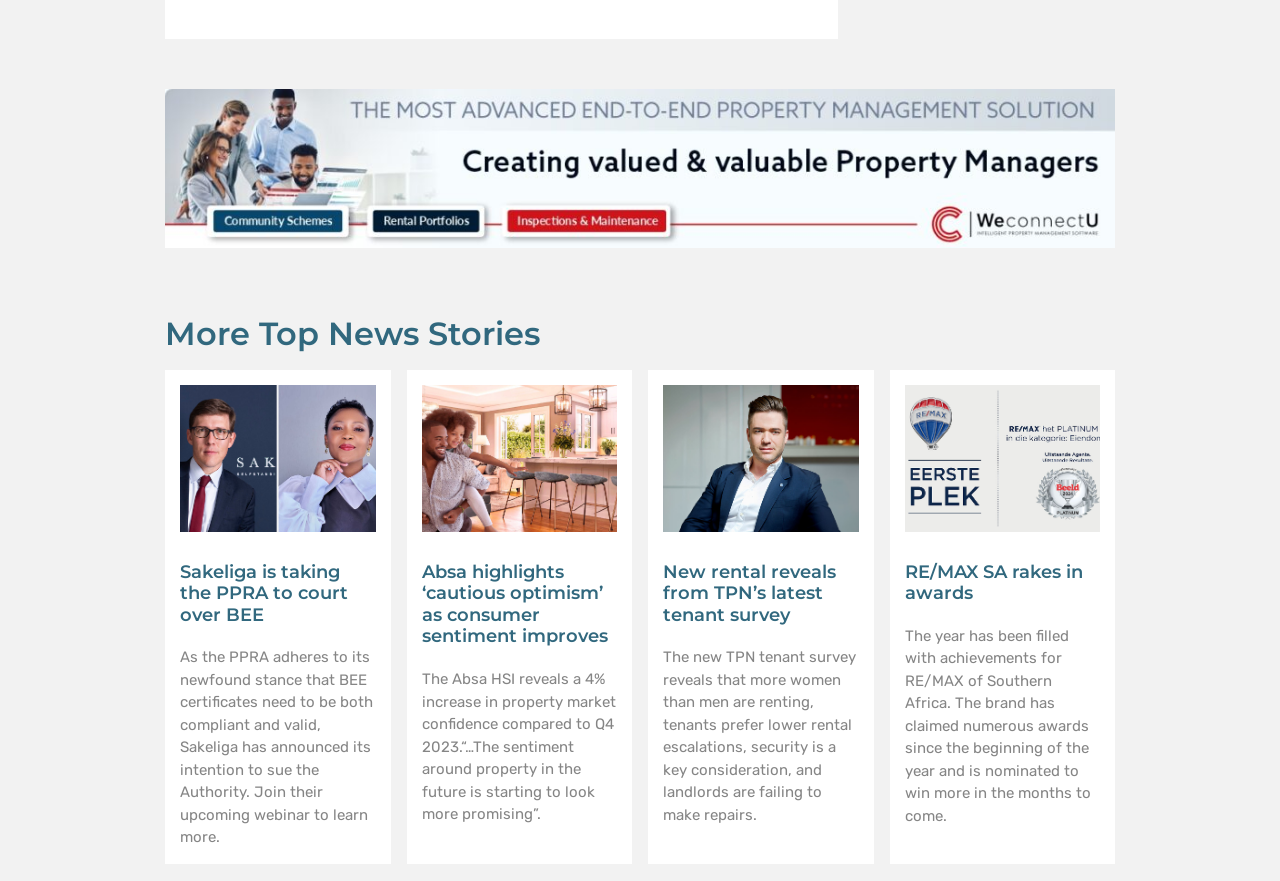What is the title of the first article?
Answer the question based on the image using a single word or a brief phrase.

Sakeliga is taking the PRRA to court over BEE